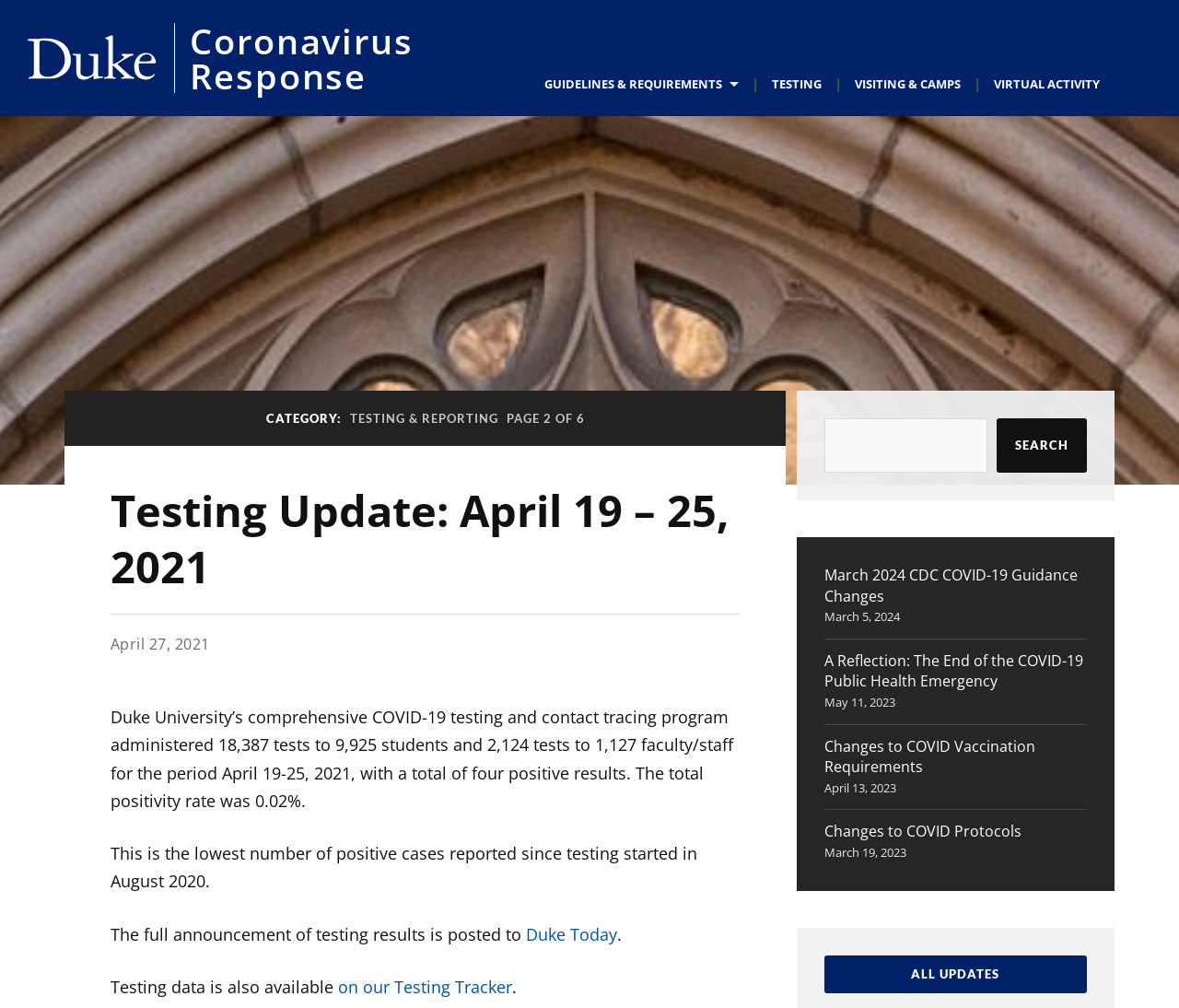What is the principal heading displayed on the webpage?

CATEGORY: TESTING & REPORTING PAGE 2 OF 6